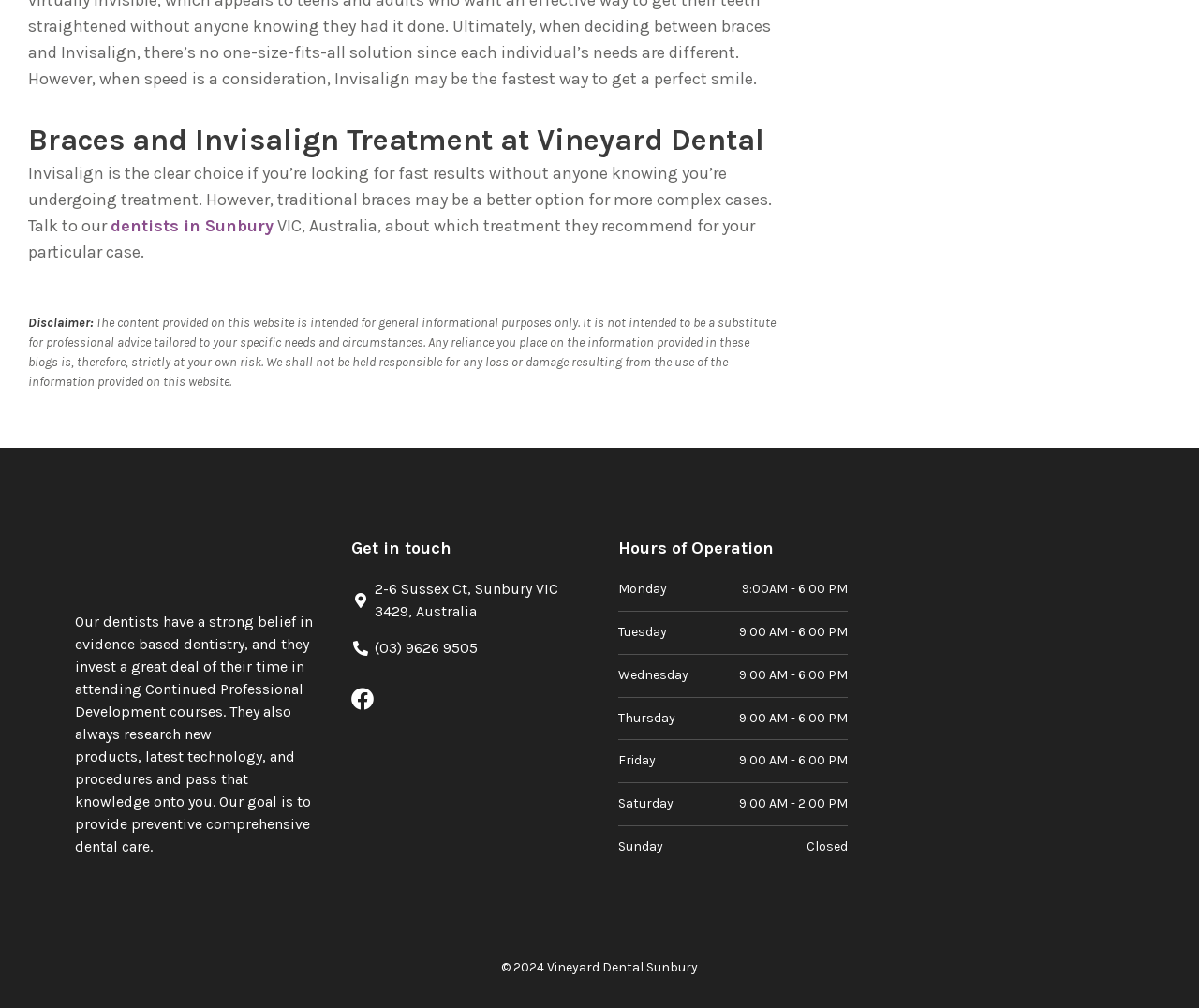What is the name of the dental clinic?
Refer to the image and give a detailed answer to the query.

The name of the dental clinic can be found in the logo at the top of the page, which is described as 'vineyard dental white logo'. Additionally, the clinic's name is mentioned in the address and contact information section.